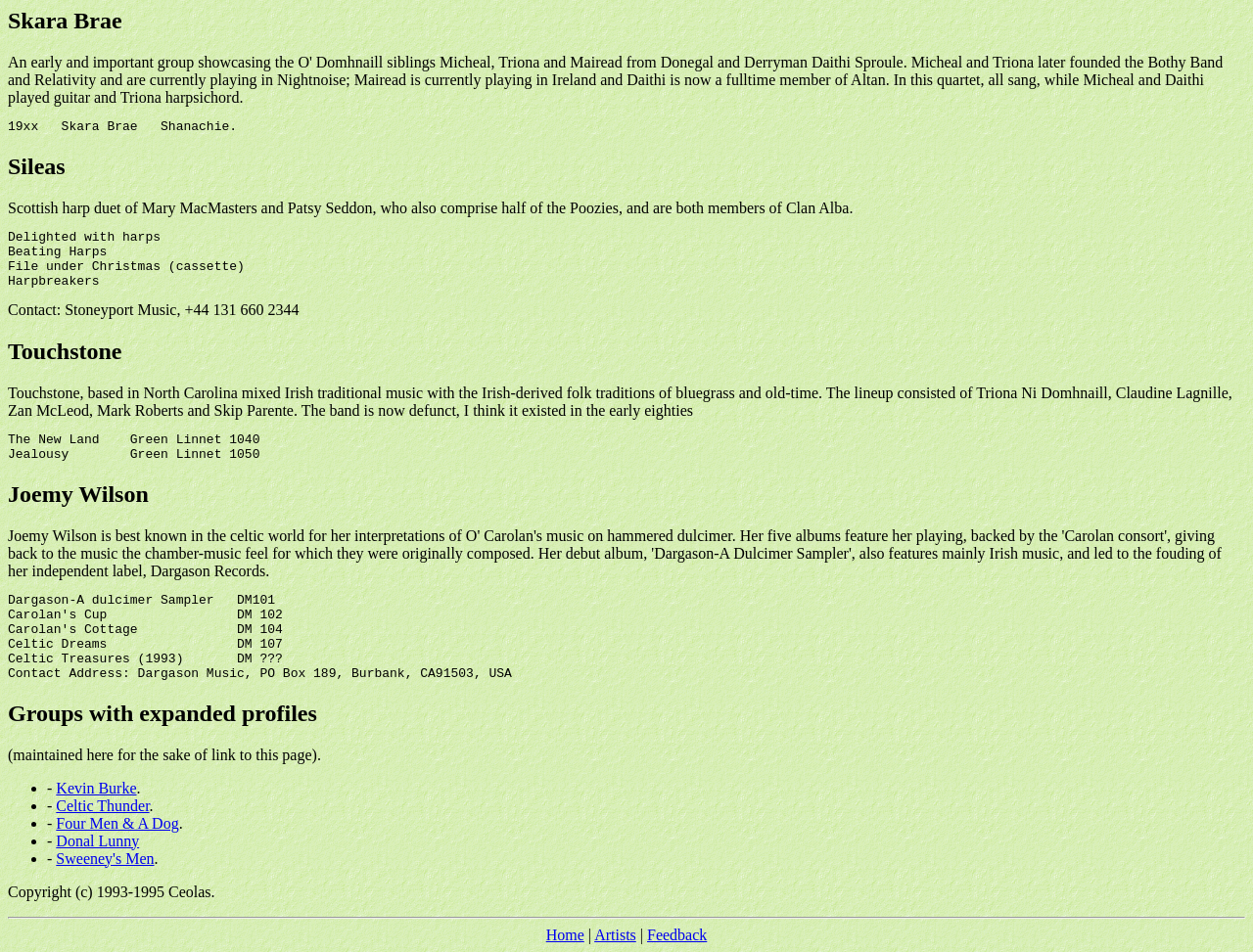Specify the bounding box coordinates for the region that must be clicked to perform the given instruction: "Click on the link to Celtic Thunder".

[0.045, 0.837, 0.119, 0.855]